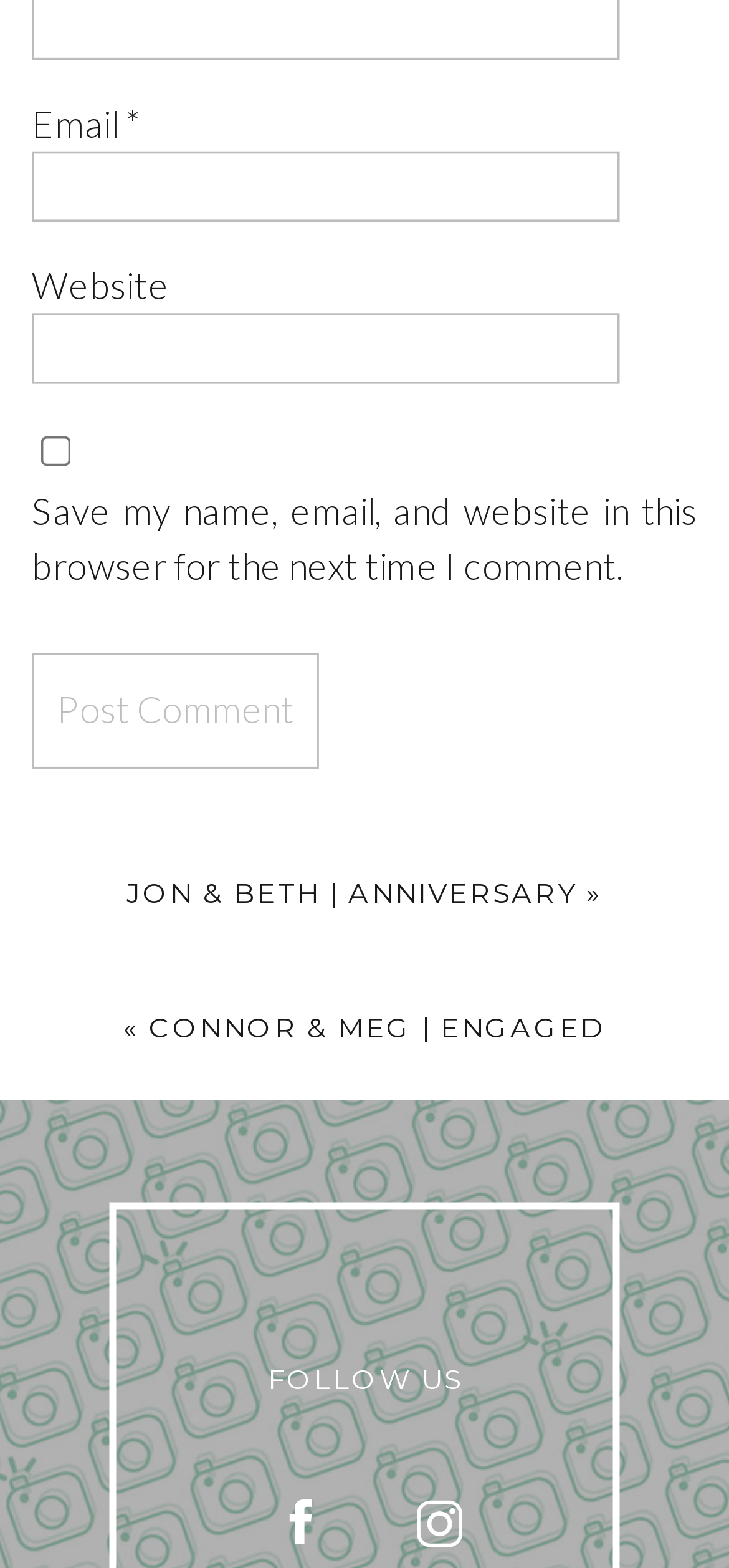Respond to the following query with just one word or a short phrase: 
What is the heading 'FOLLOW US' referring to?

Social media